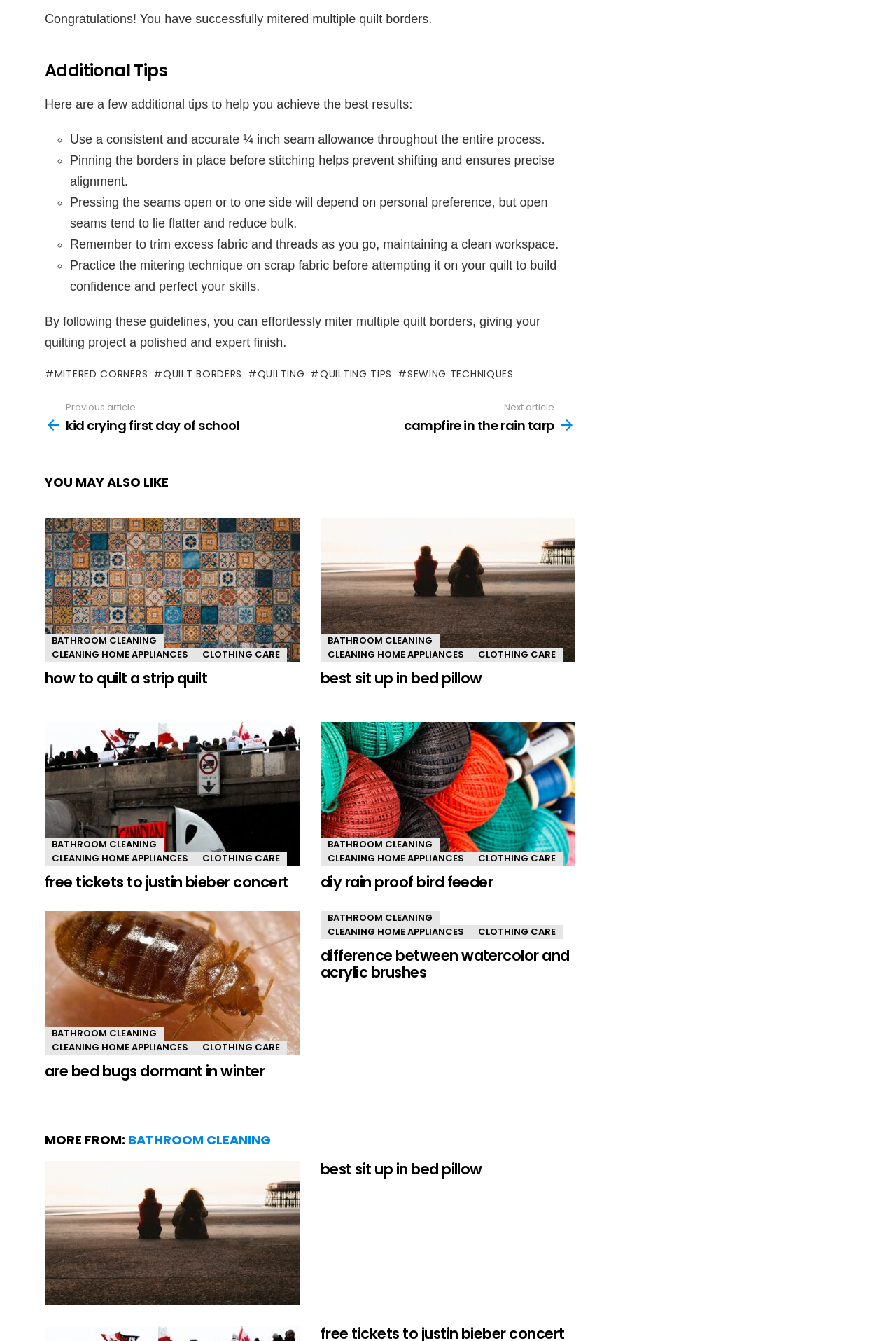Answer this question using a single word or a brief phrase:
How many links are there under the 'MORE FROM: BATHROOM CLEANING' heading?

1